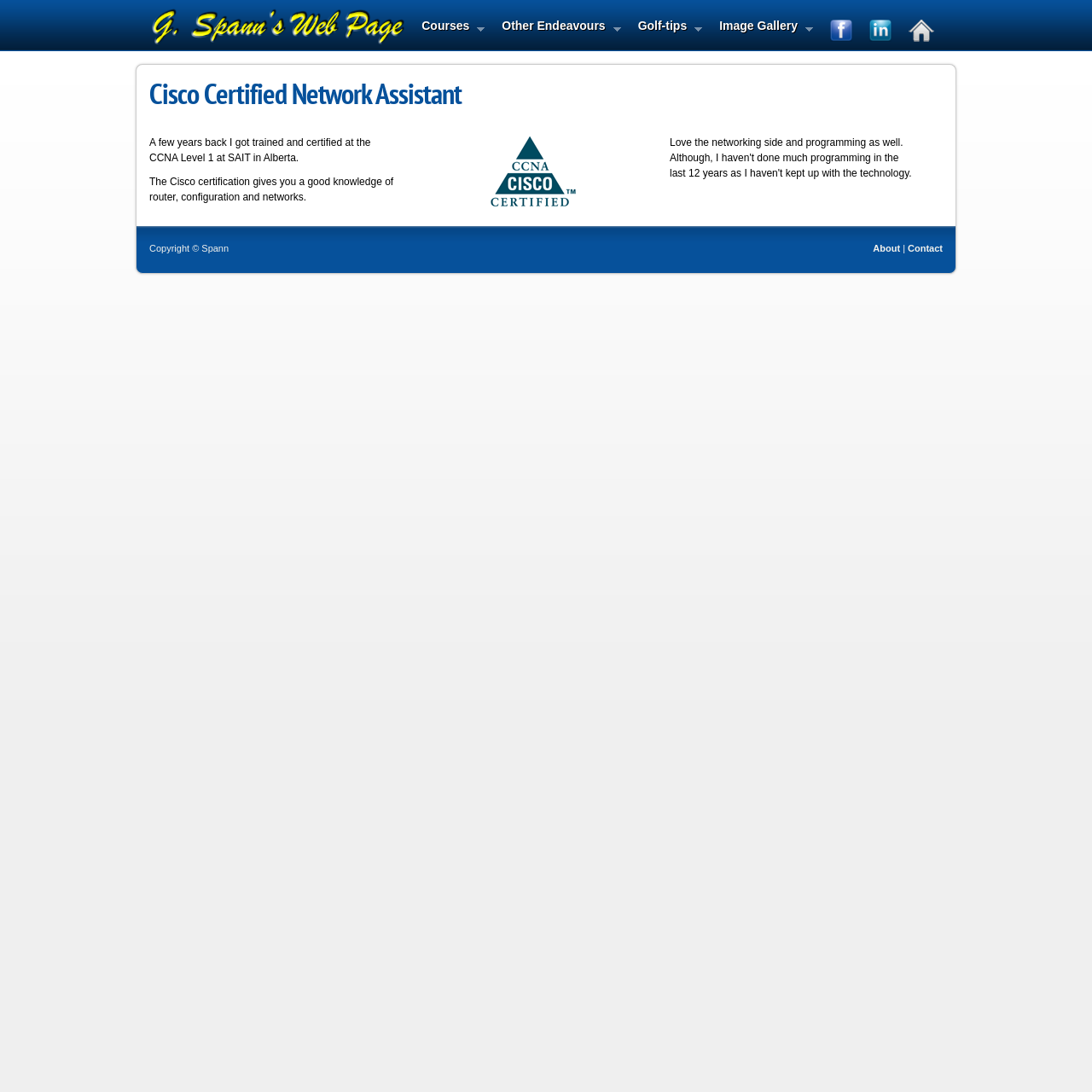Identify the bounding box coordinates for the UI element mentioned here: "Contact". Provide the coordinates as four float values between 0 and 1, i.e., [left, top, right, bottom].

[0.831, 0.223, 0.863, 0.232]